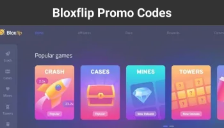Give a detailed account of the visual elements in the image.

The image displays the header "Bloxflip Promo Codes" prominently at the top, suggesting a focus on promotional opportunities within the Bloxflip platform. Below the title, a vibrant and visually appealing interface showcases popular games including "CRASH," "CASES," "MINES," and "TOWERS." Each game is highlighted with colorful graphics, indicating their unique themes and mechanics. This user-friendly layout invites players to explore different gaming options while emphasizing the availability of promo codes, enhancing their gaming experience on Bloxflip.